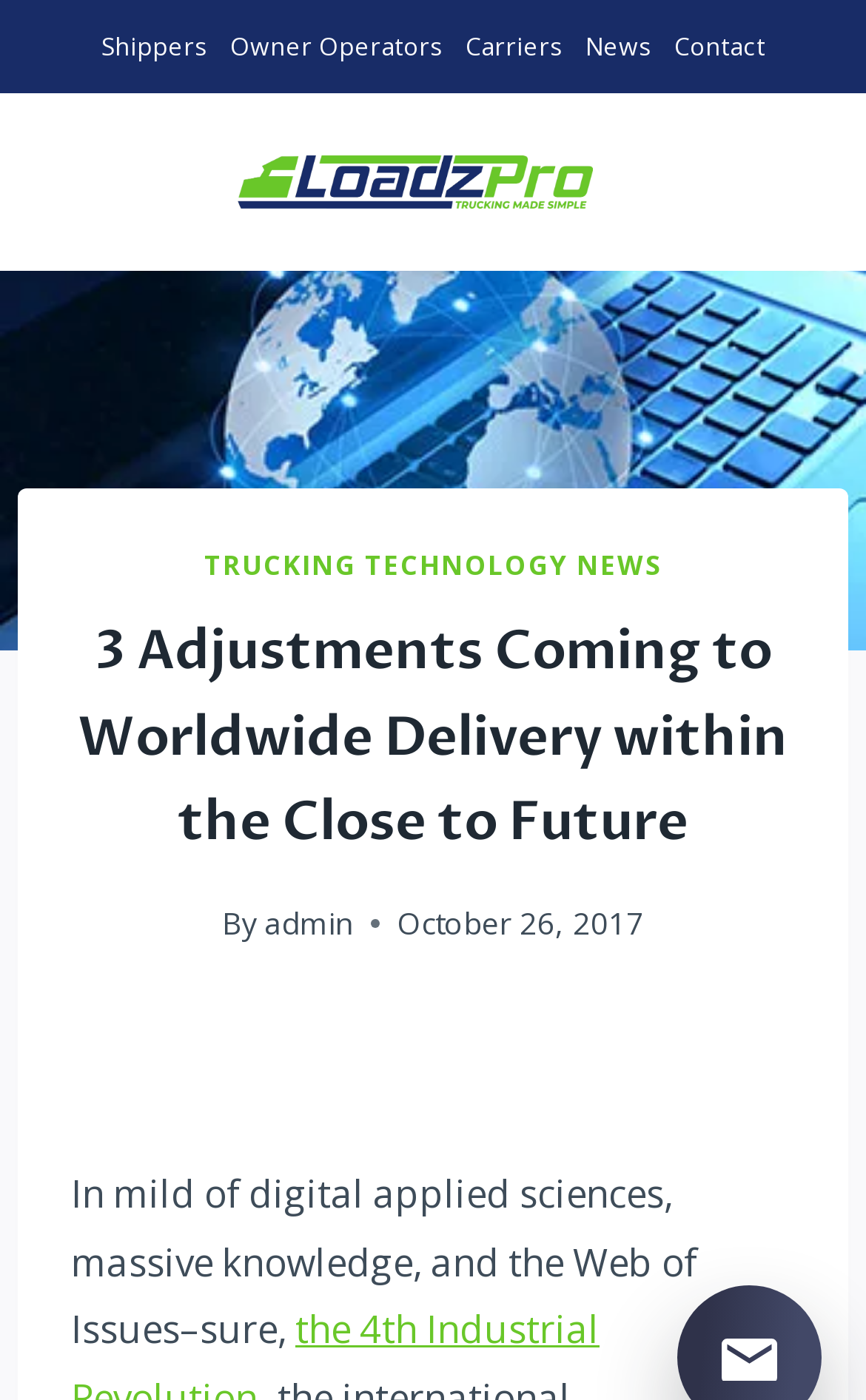How many navigation links are there?
From the image, provide a succinct answer in one word or a short phrase.

5